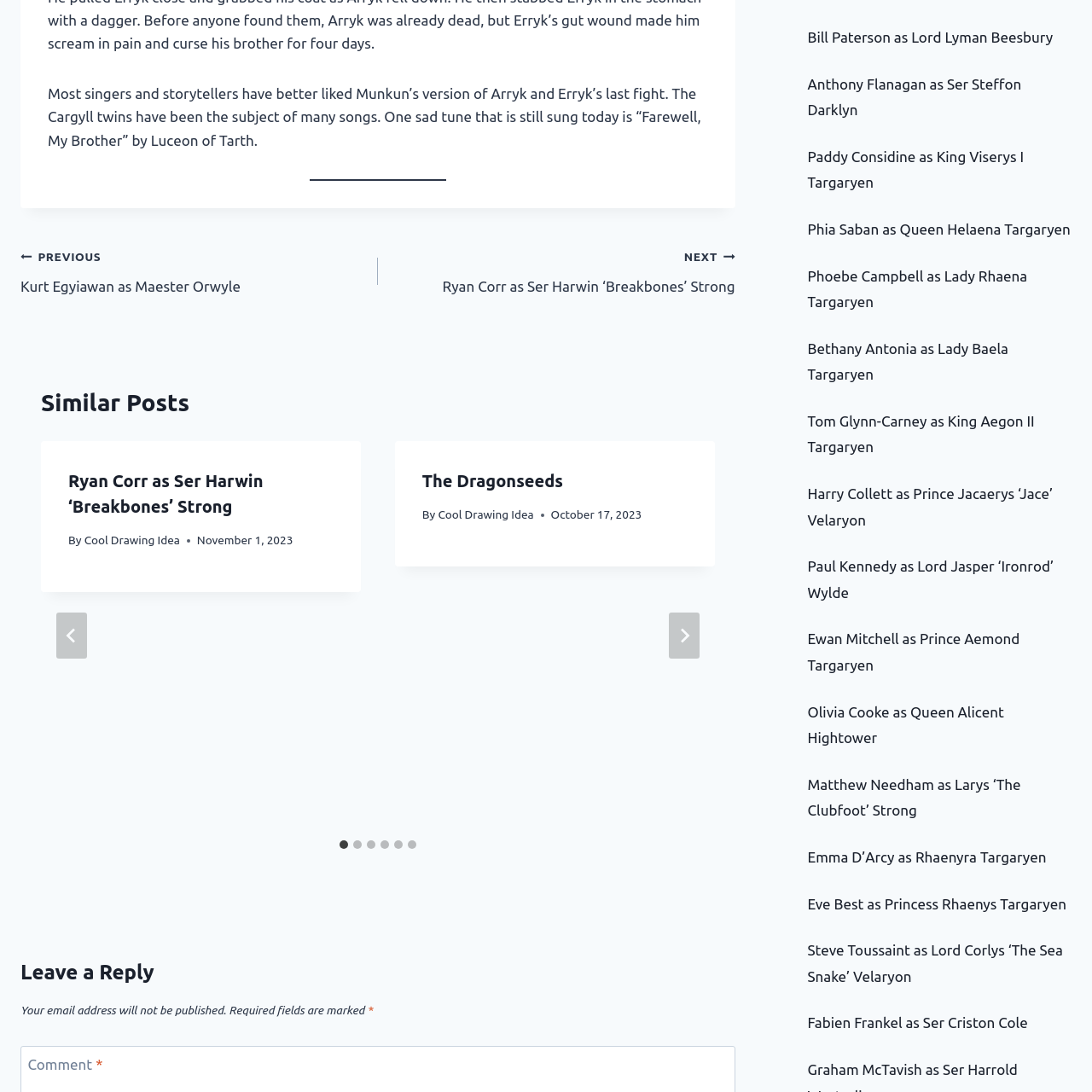Identify the bounding box coordinates for the UI element that matches this description: "aria-label="Next"".

[0.612, 0.561, 0.64, 0.603]